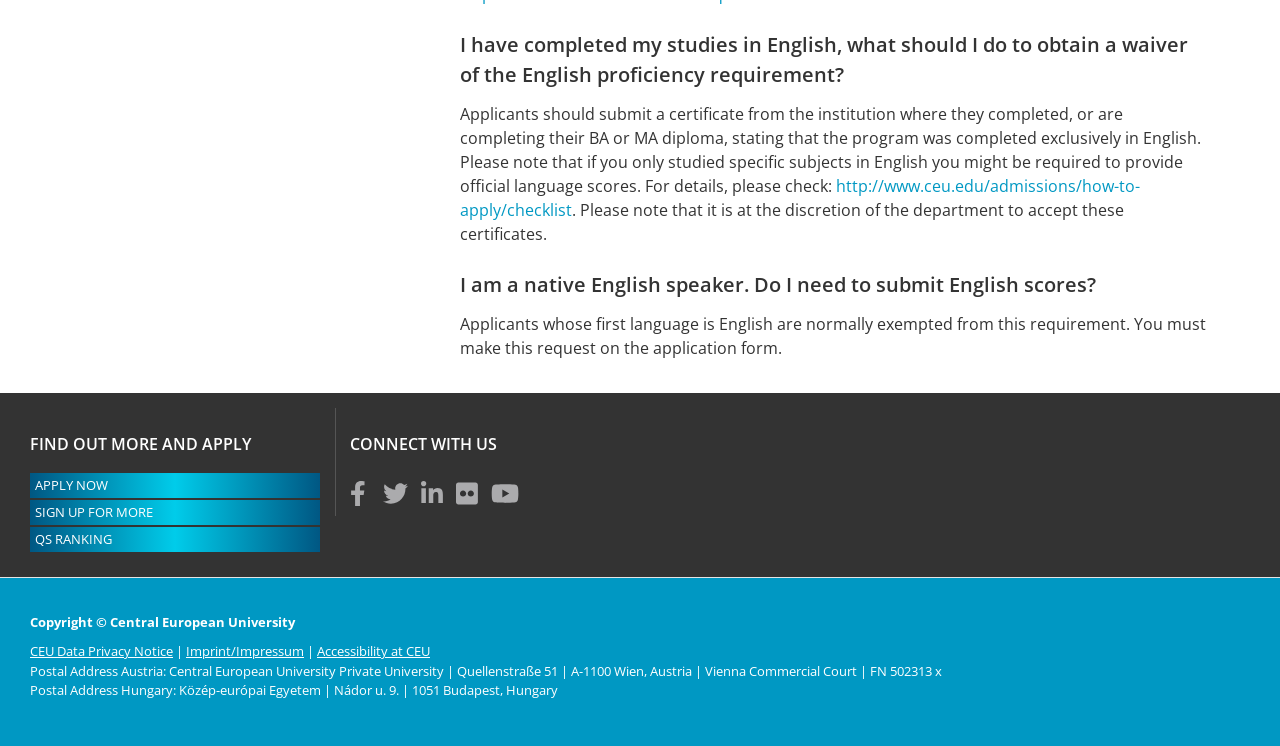Find the bounding box coordinates for the area that should be clicked to accomplish the instruction: "Click the 'APPLY NOW' button".

[0.023, 0.634, 0.25, 0.668]